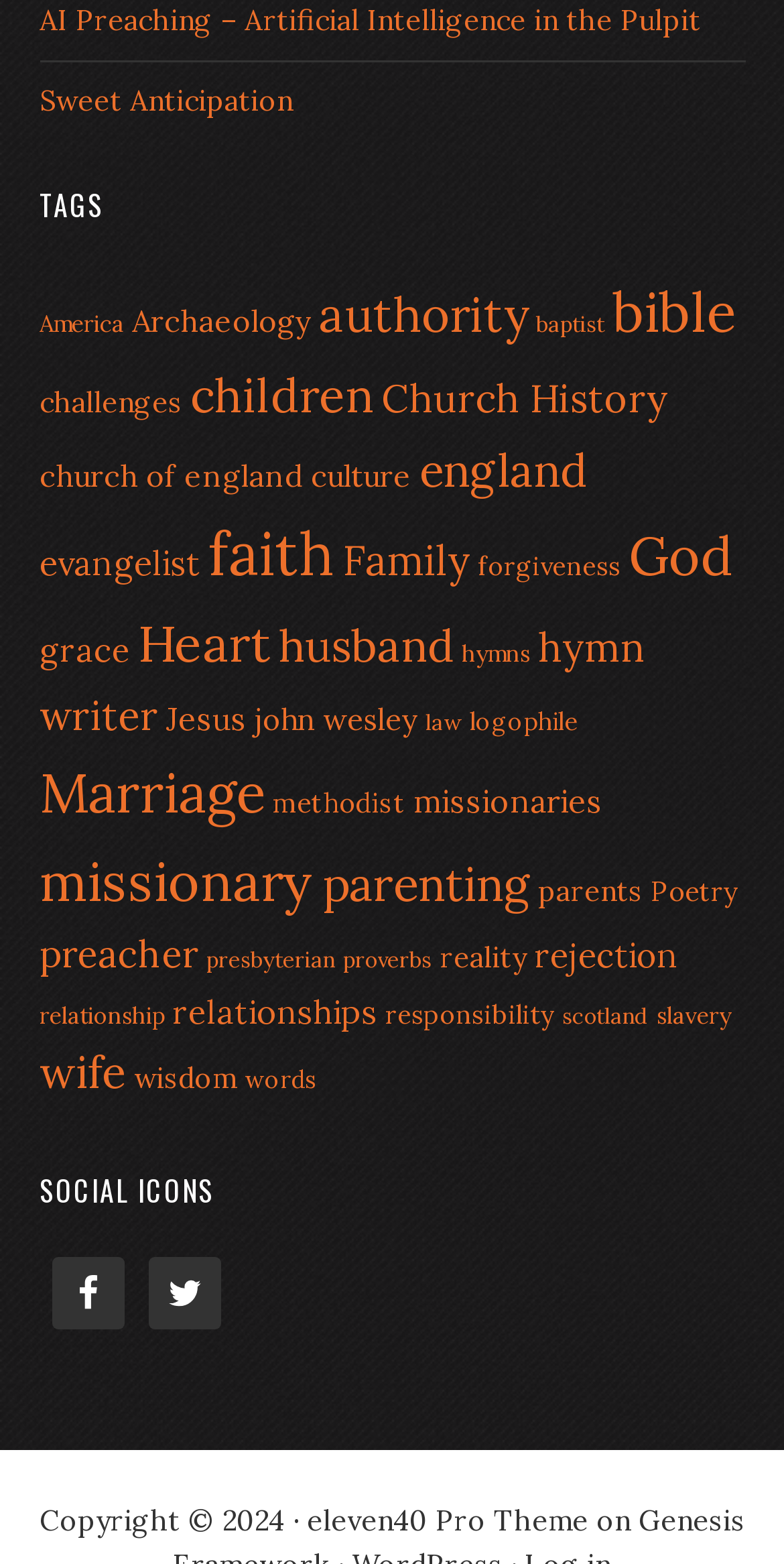How many links are under the 'TAGS' heading?
Identify the answer in the screenshot and reply with a single word or phrase.

30